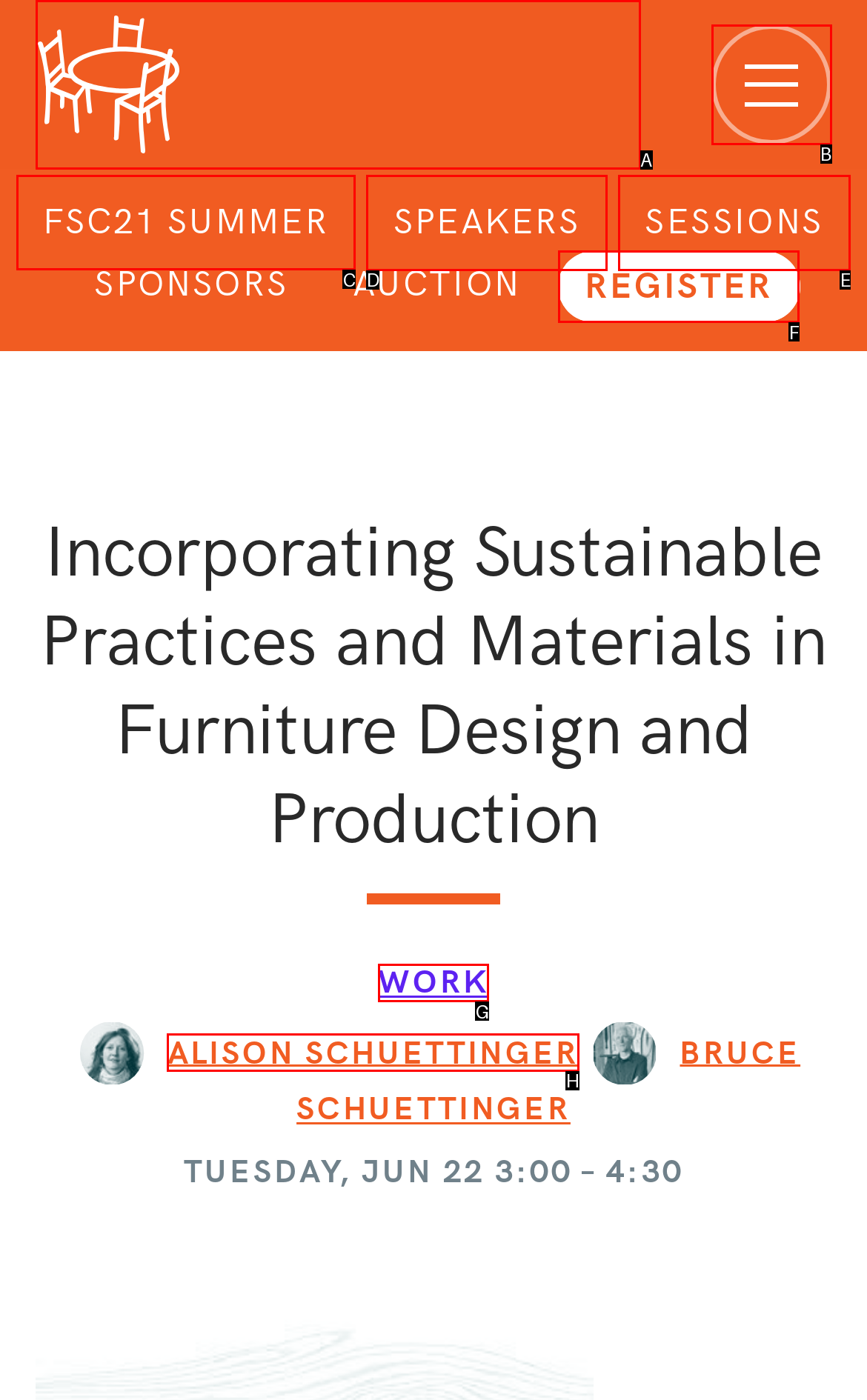Determine which HTML element I should select to execute the task: View the 'FSC21 SUMMER' page
Reply with the corresponding option's letter from the given choices directly.

C